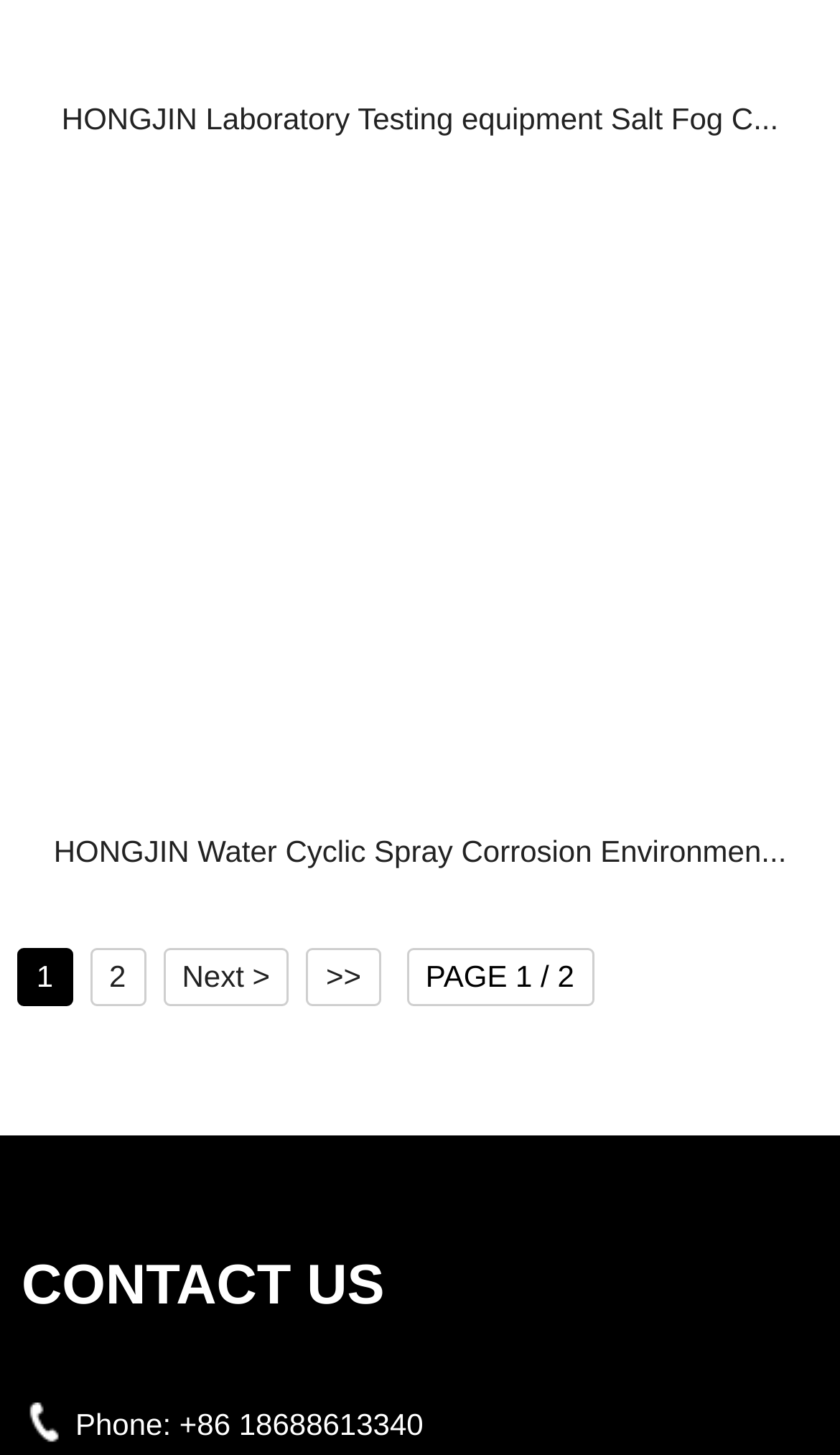Identify the bounding box of the HTML element described as: "Next >".

[0.194, 0.651, 0.345, 0.691]